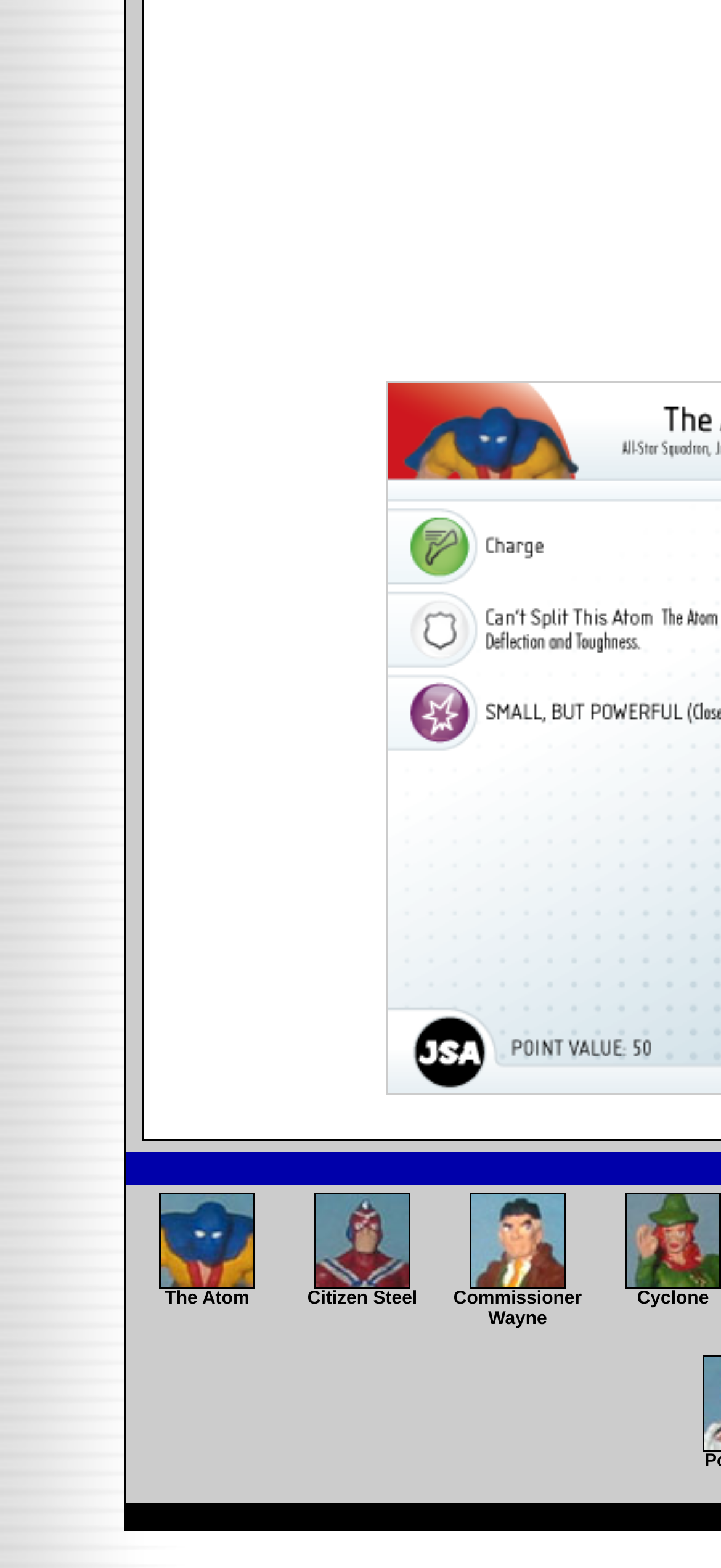For the following element description, predict the bounding box coordinates in the format (top-left x, top-left y, bottom-right x, bottom-right y). All values should be floating point numbers between 0 and 1. Description: parent_node: Cyclone

[0.867, 0.812, 1.0, 0.825]